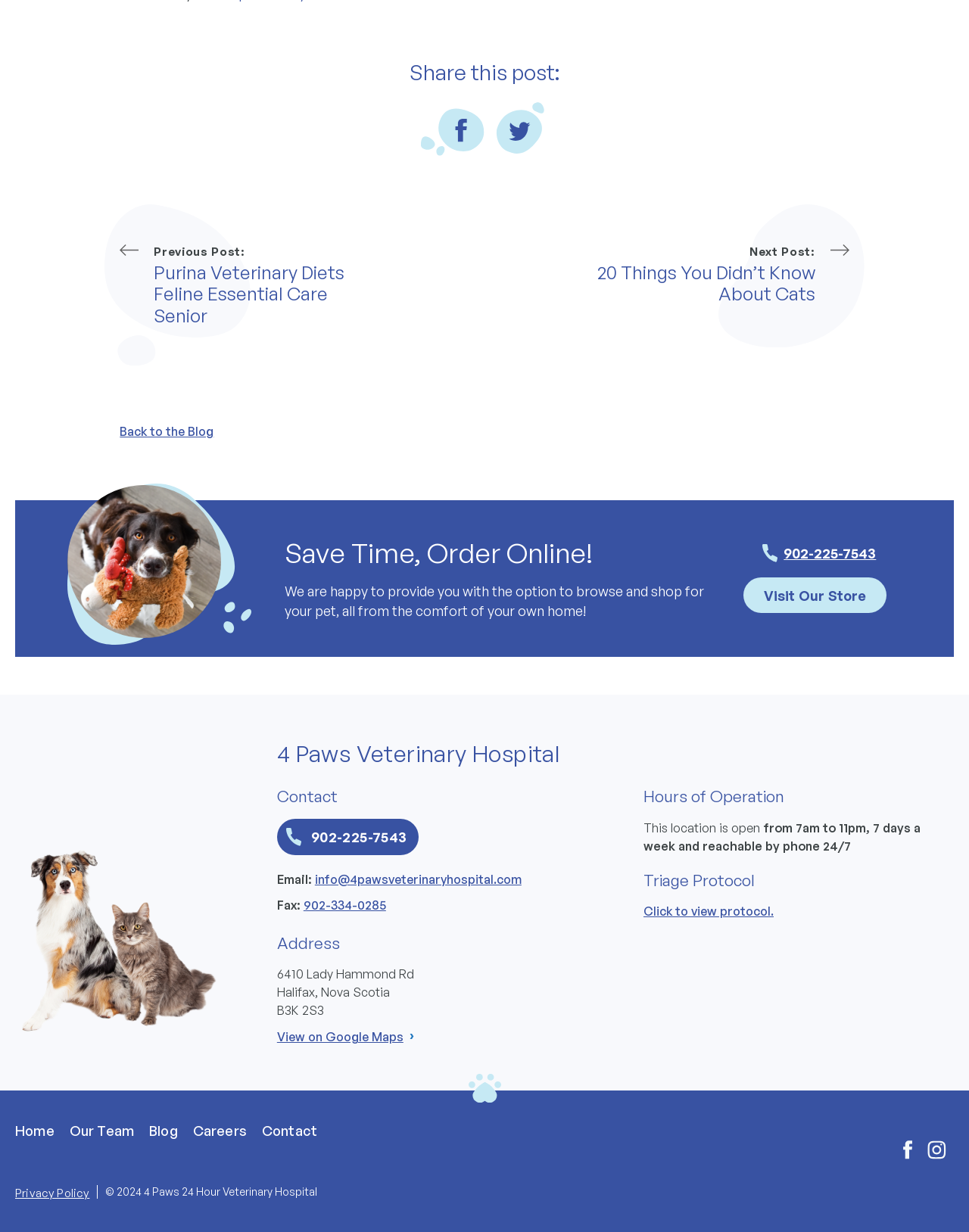Please pinpoint the bounding box coordinates for the region I should click to adhere to this instruction: "View previous post".

[0.159, 0.196, 0.397, 0.265]